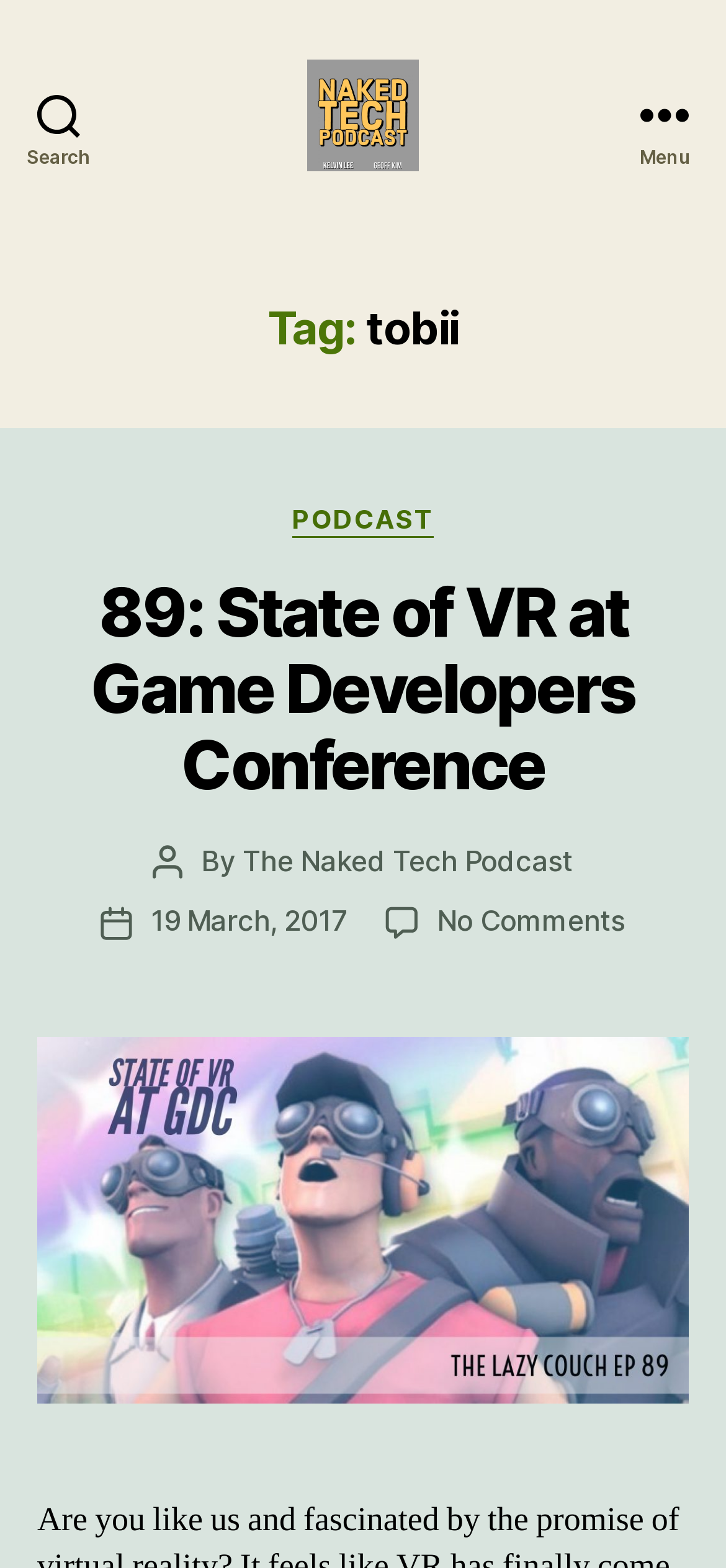Determine the bounding box coordinates of the clickable element to complete this instruction: "Read the post about State of VR at Game Developers Conference". Provide the coordinates in the format of four float numbers between 0 and 1, [left, top, right, bottom].

[0.125, 0.364, 0.875, 0.514]